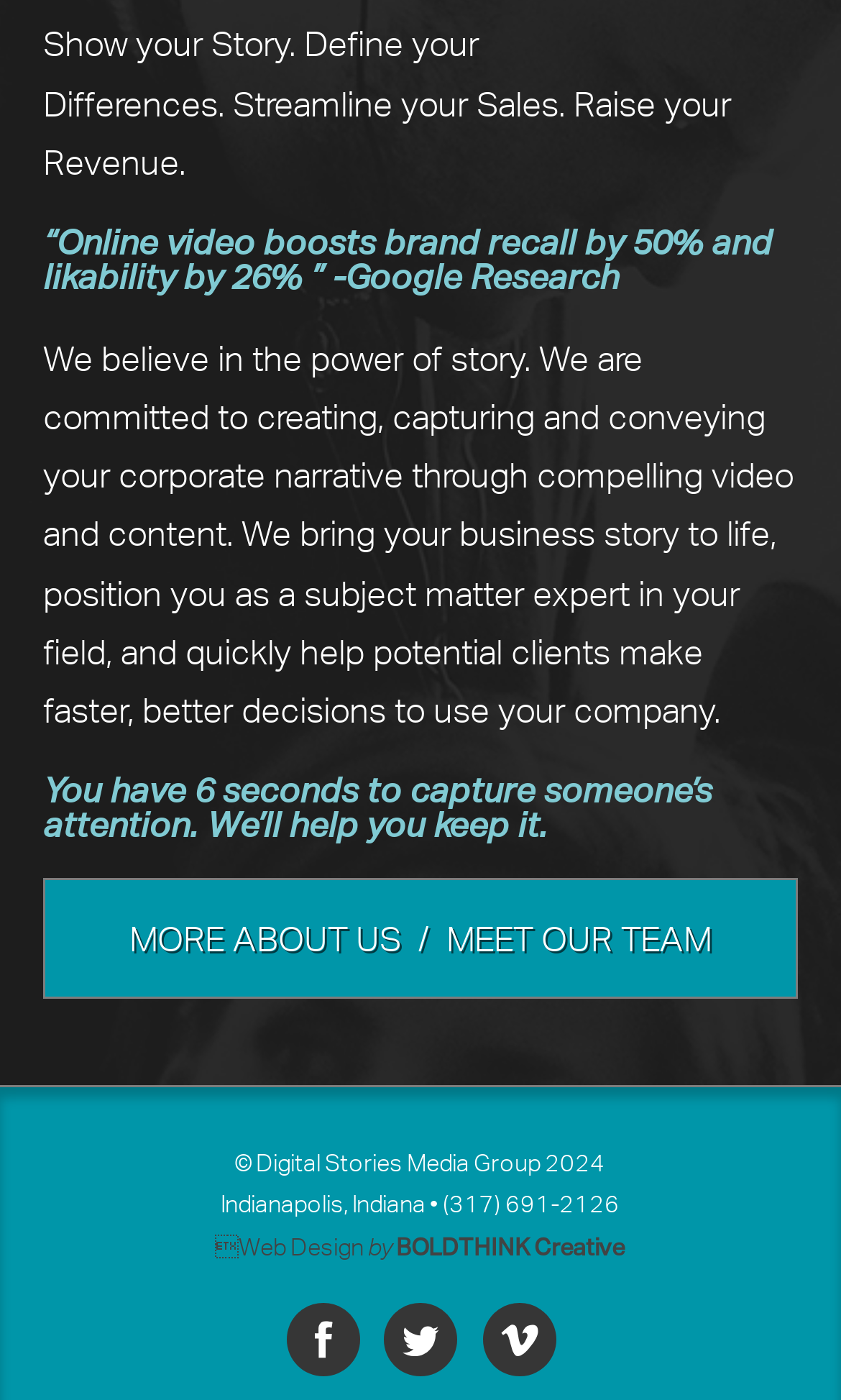Provide the bounding box coordinates for the UI element that is described by this text: "Web Design by BOLDTHINK Creative". The coordinates should be in the form of four float numbers between 0 and 1: [left, top, right, bottom].

[0.256, 0.881, 0.743, 0.901]